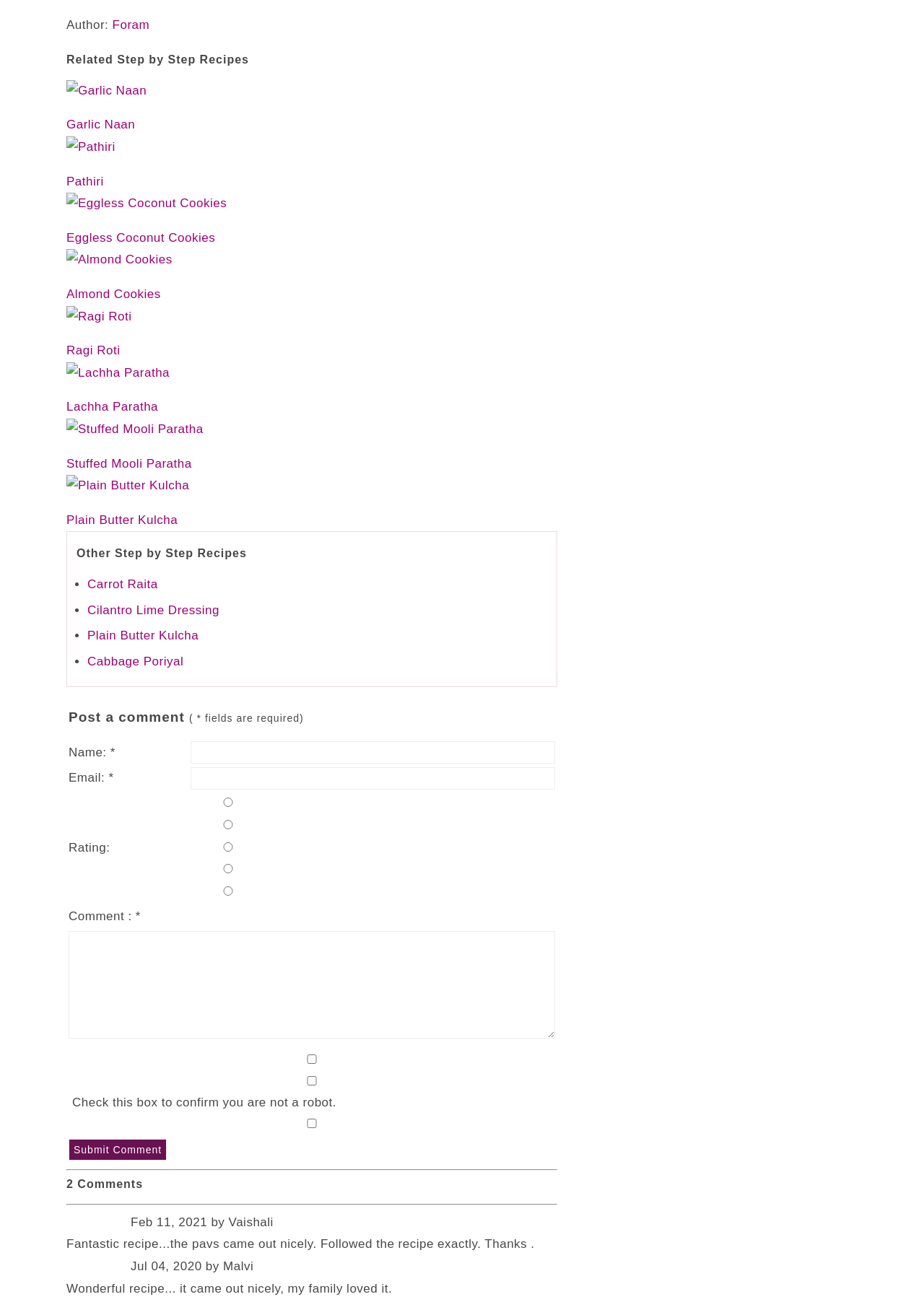Can you find the bounding box coordinates for the element that needs to be clicked to execute this instruction: "Rate the recipe by clicking on a star"? The coordinates should be given as four float numbers between 0 and 1, i.e., [left, top, right, bottom].

[0.207, 0.607, 0.288, 0.614]